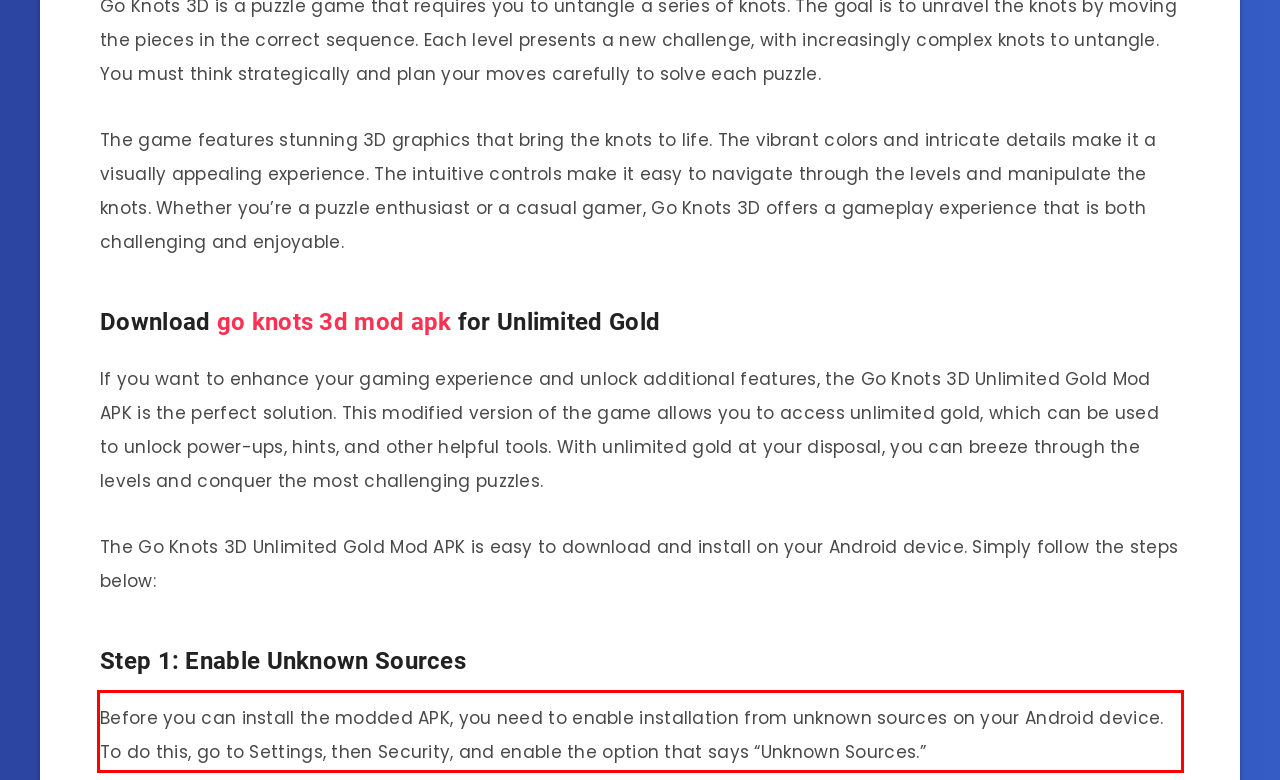Inspect the webpage screenshot that has a red bounding box and use OCR technology to read and display the text inside the red bounding box.

Before you can install the modded APK, you need to enable installation from unknown sources on your Android device. To do this, go to Settings, then Security, and enable the option that says “Unknown Sources.”